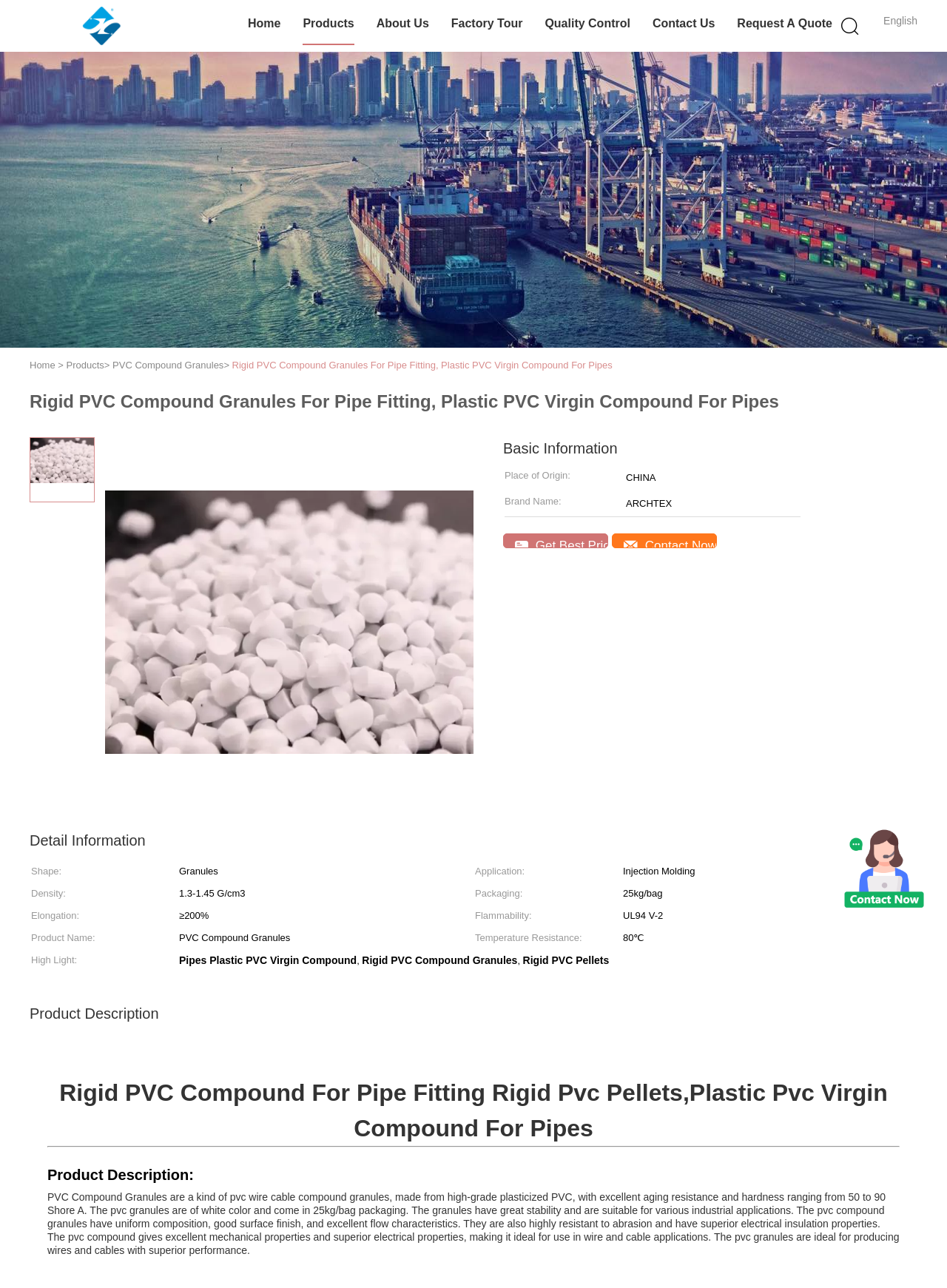Pinpoint the bounding box coordinates of the clickable element to carry out the following instruction: "Click the 'Contact Us' link."

[0.689, 0.003, 0.755, 0.035]